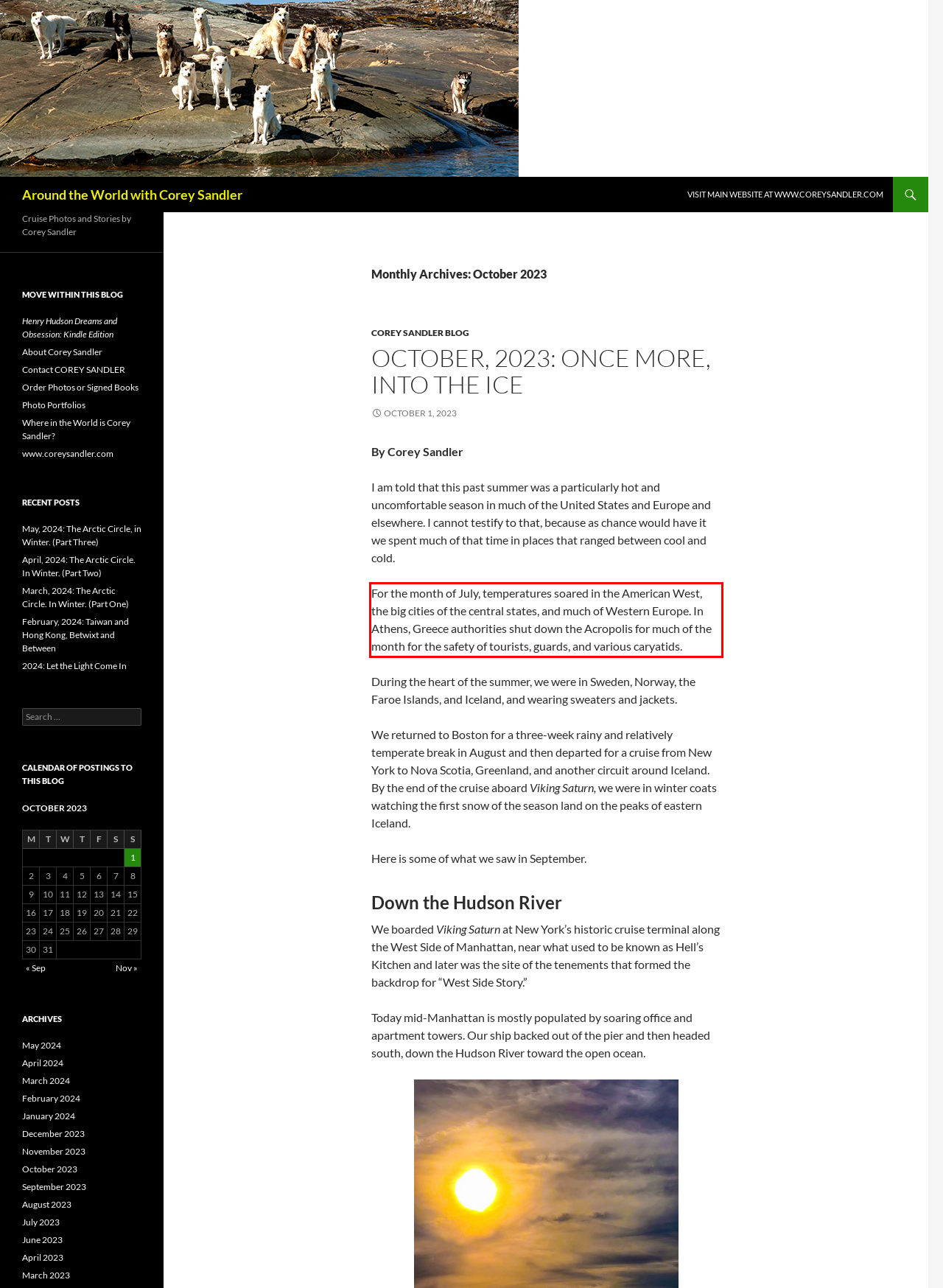Analyze the red bounding box in the provided webpage screenshot and generate the text content contained within.

For the month of July, temperatures soared in the American West, the big cities of the central states, and much of Western Europe. In Athens, Greece authorities shut down the Acropolis for much of the month for the safety of tourists, guards, and various caryatids.